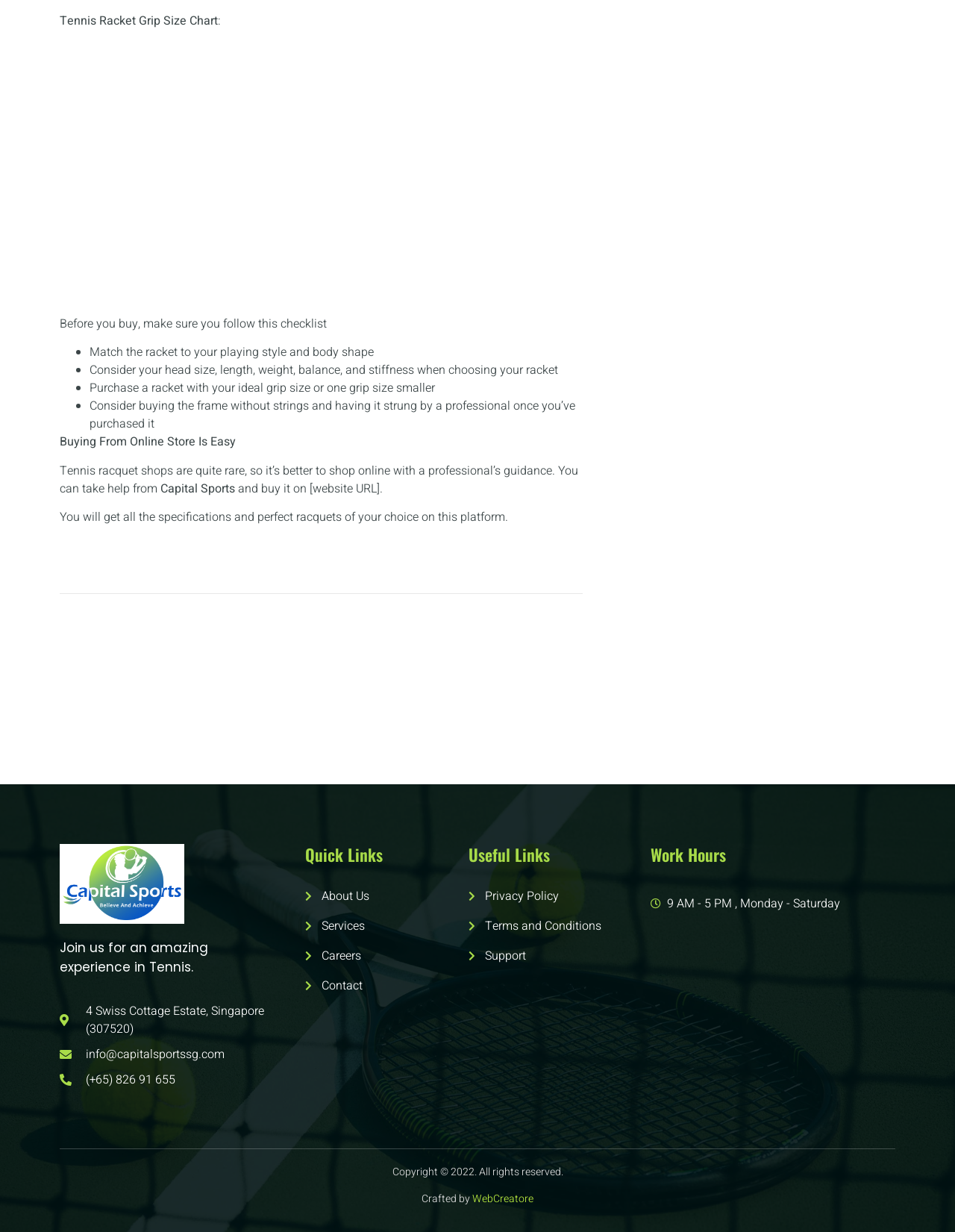What are the working hours of Capital Sports?
Please give a detailed answer to the question using the information shown in the image.

The webpage provides the working hours of Capital Sports as 9 AM - 5 PM, Monday - Saturday, which can be found in the 'Work Hours' section.